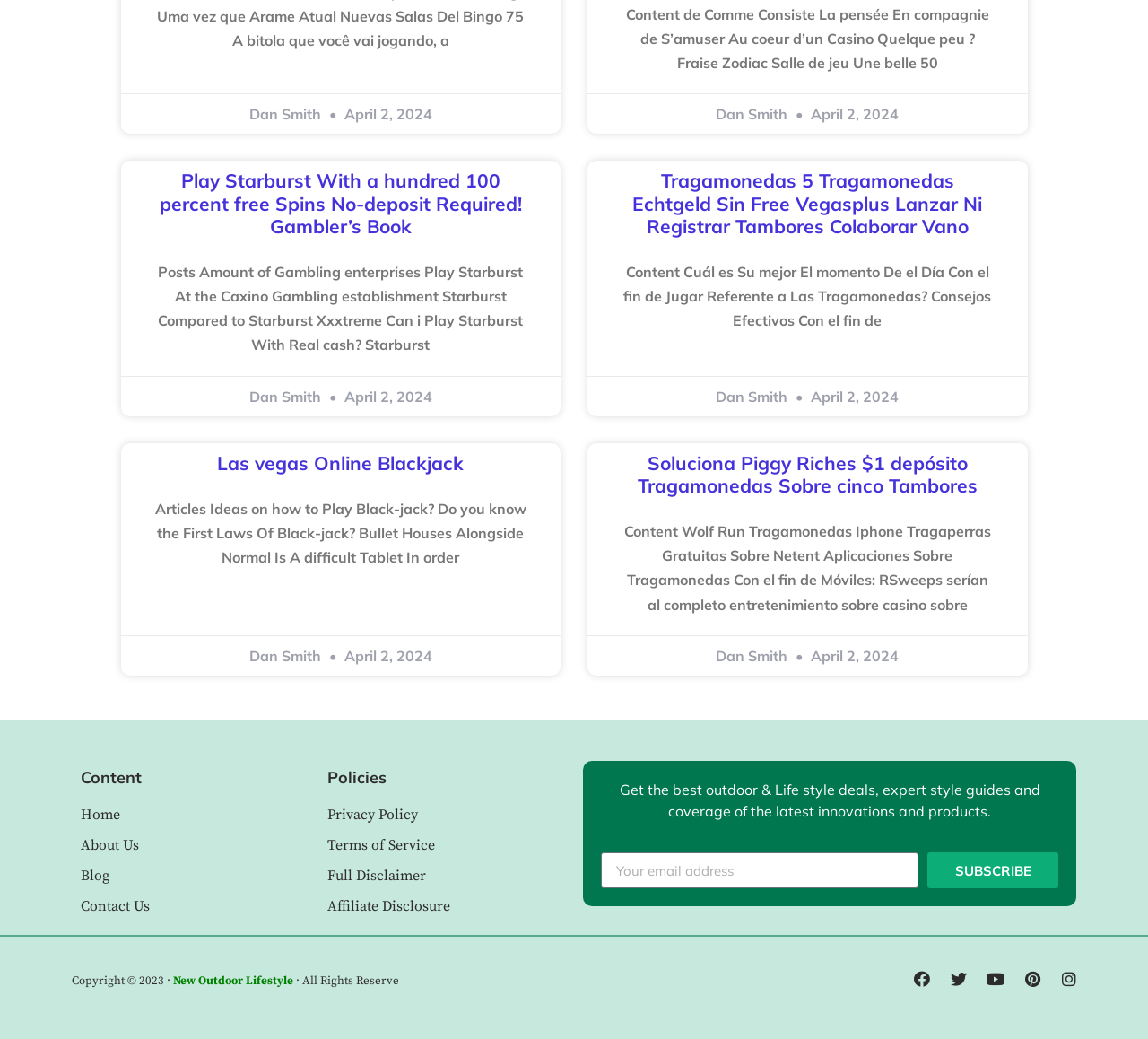What is the author of the first article?
Look at the image and respond with a single word or a short phrase.

Dan Smith